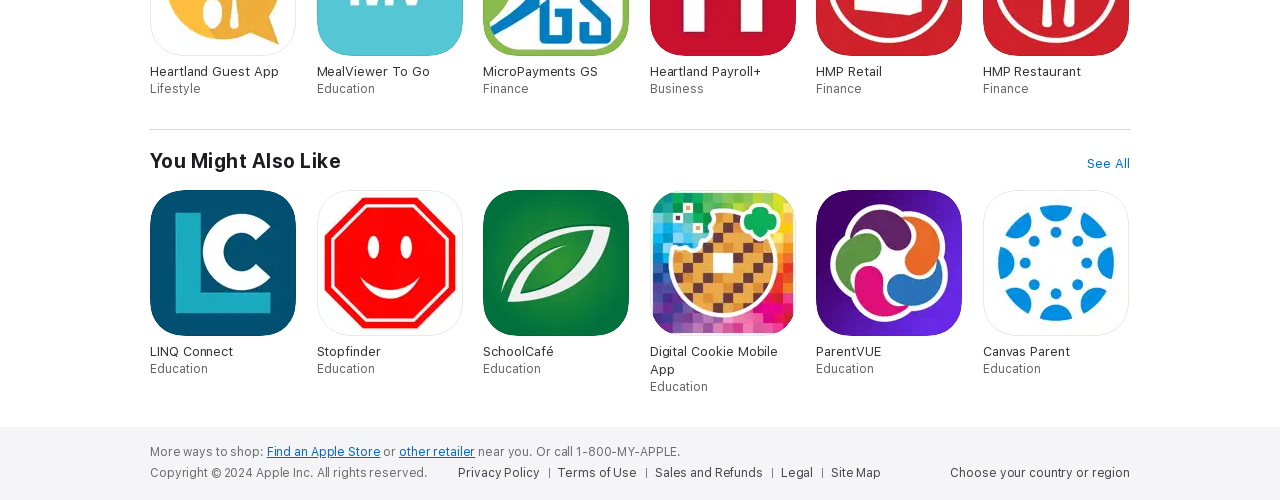What is the title of the section above the links?
Using the image as a reference, give a one-word or short phrase answer.

You Might Also Like